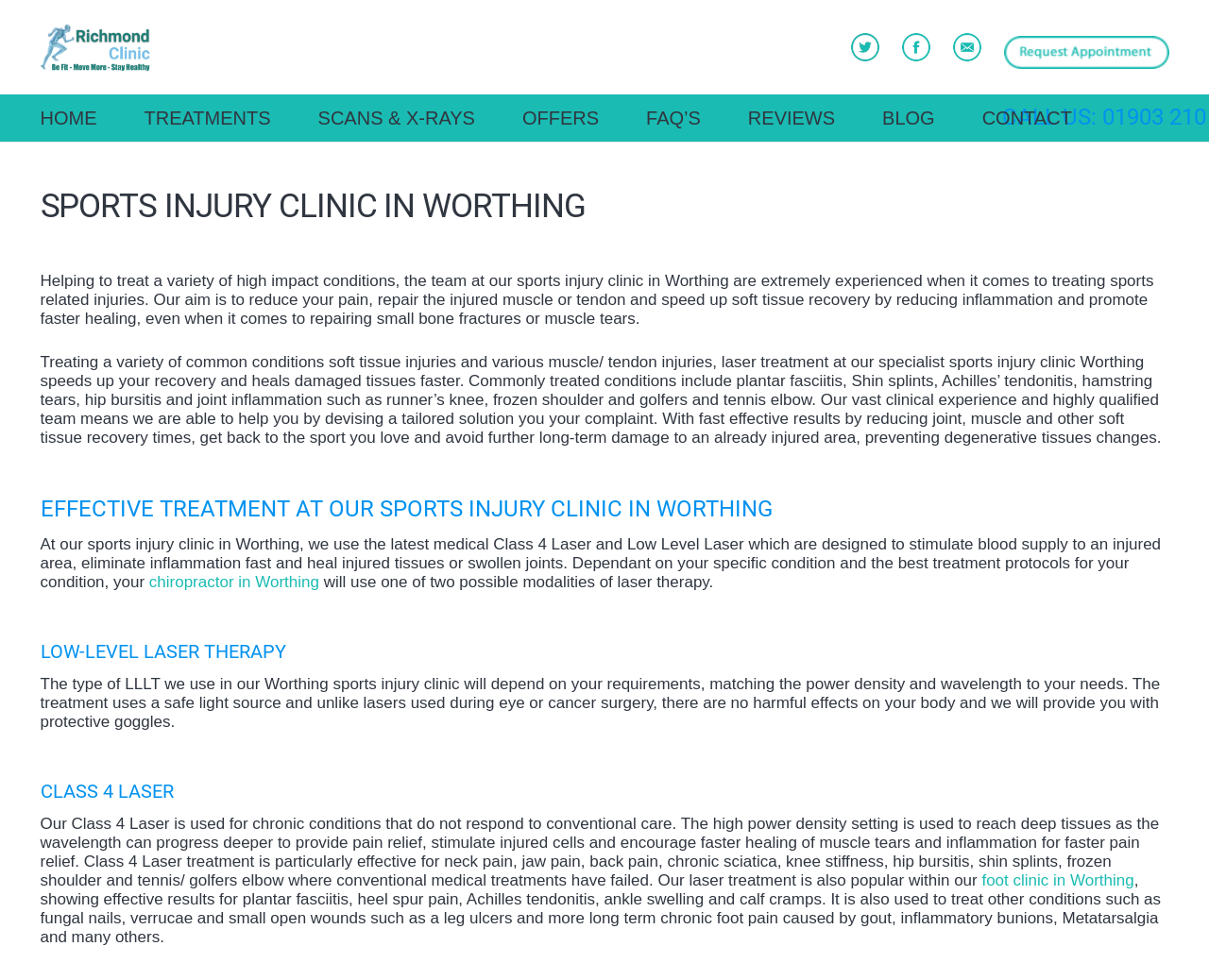What is the purpose of the Class 4 Laser?
Provide a concise answer using a single word or phrase based on the image.

Pain relief and healing